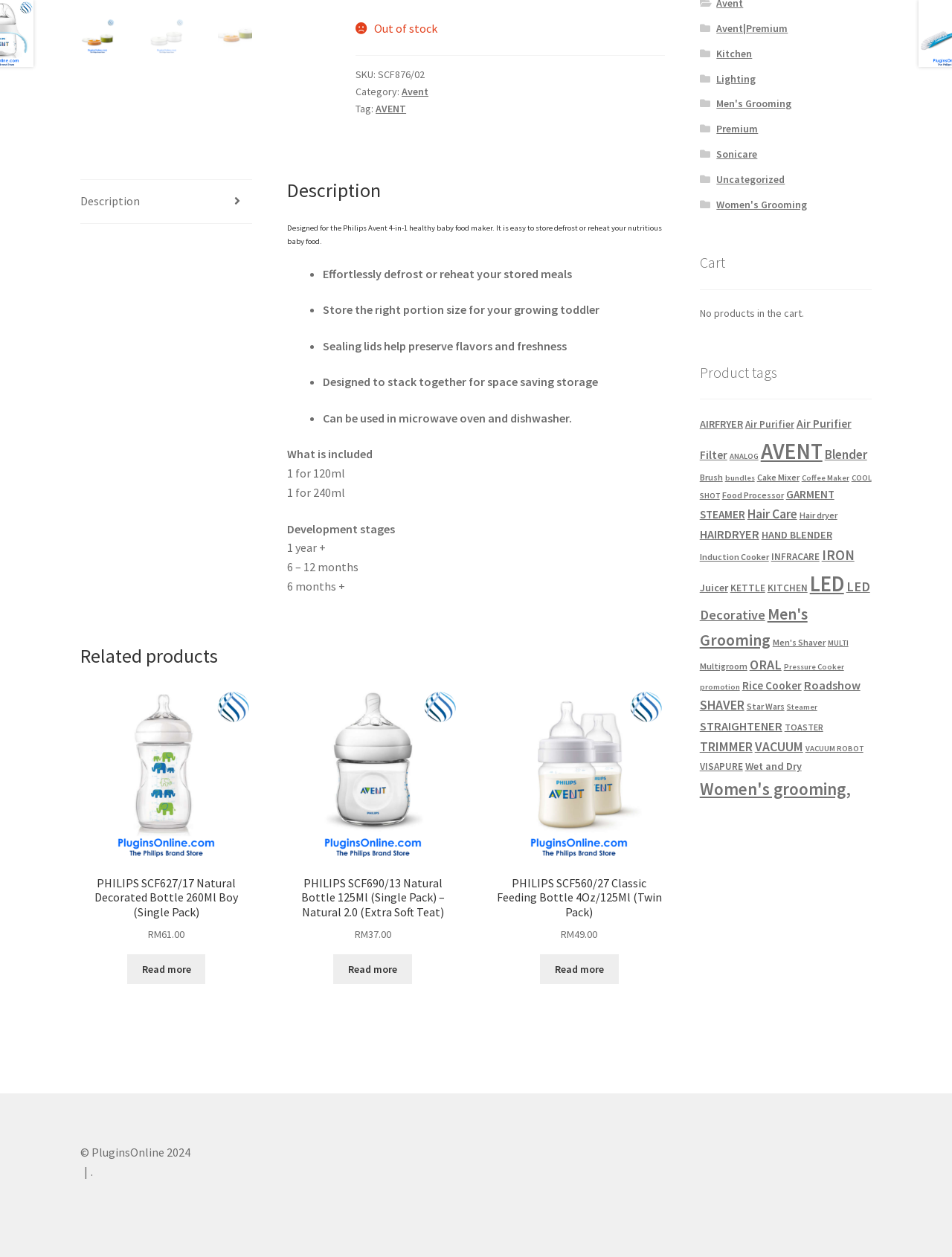Given the description KETTLE, predict the bounding box coordinates of the UI element. Ensure the coordinates are in the format (top-left x, top-left y, bottom-right x, bottom-right y) and all values are between 0 and 1.

[0.767, 0.463, 0.804, 0.473]